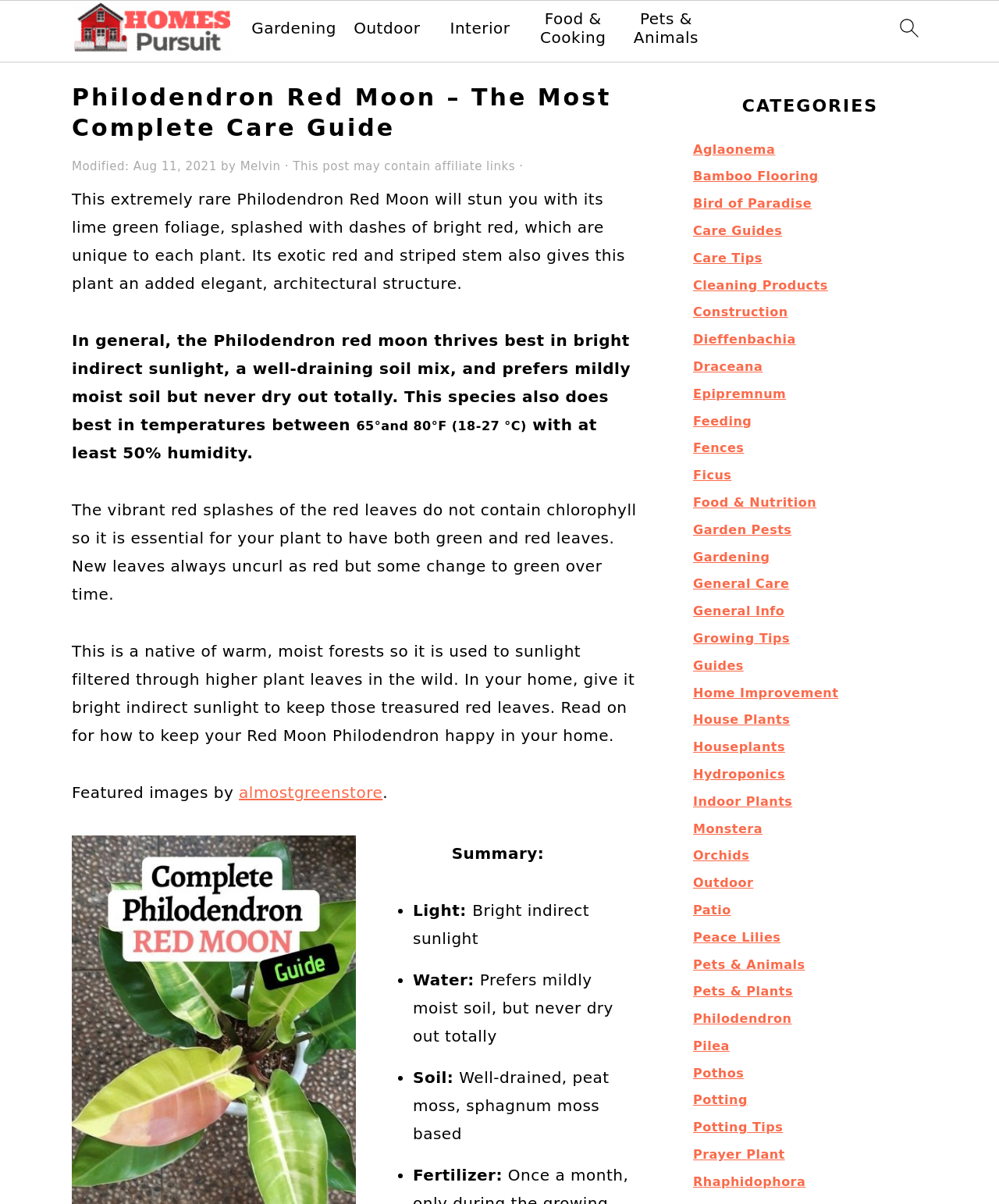What is the purpose of the featured images on the webpage?
Based on the image, give a one-word or short phrase answer.

To illustrate the plant's appearance